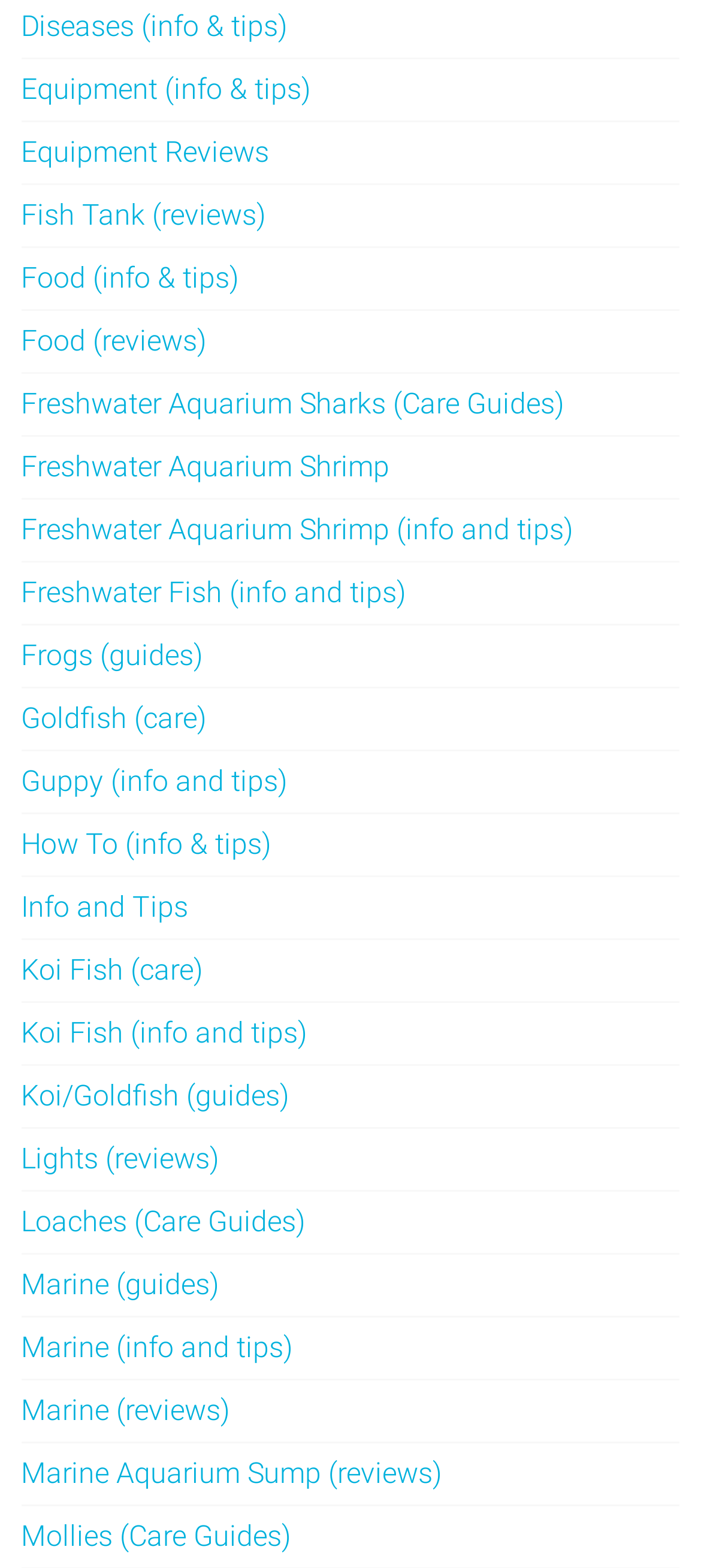Determine the bounding box coordinates of the clickable region to follow the instruction: "Learn about koi fish care".

[0.03, 0.608, 0.289, 0.63]